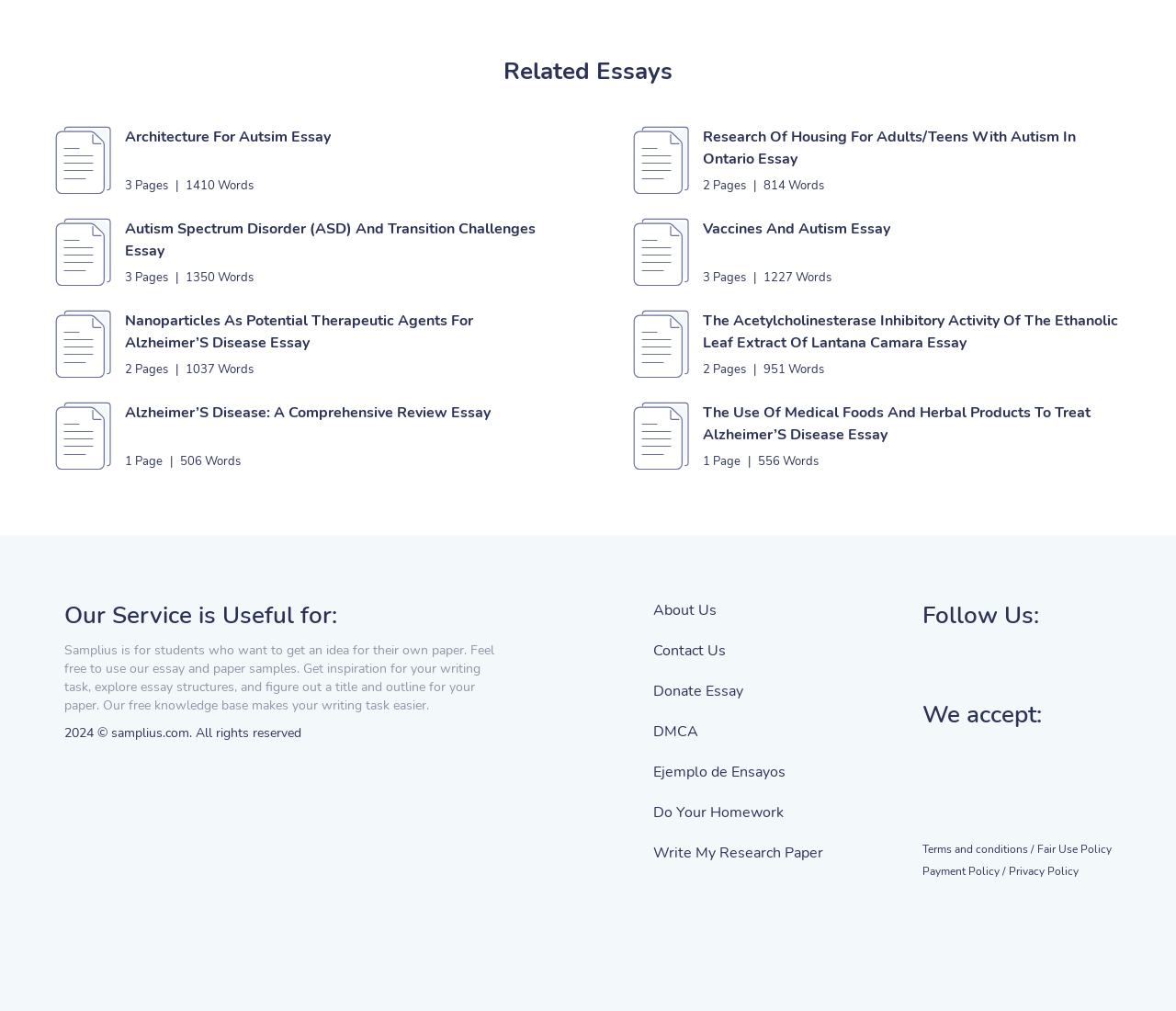How many pages is the 'Architecture For Autsim Essay'?
Give a detailed and exhaustive answer to the question.

The webpage lists several essays, and the 'Architecture For Autsim Essay' is one of them. According to the webpage, this essay has 3 pages.